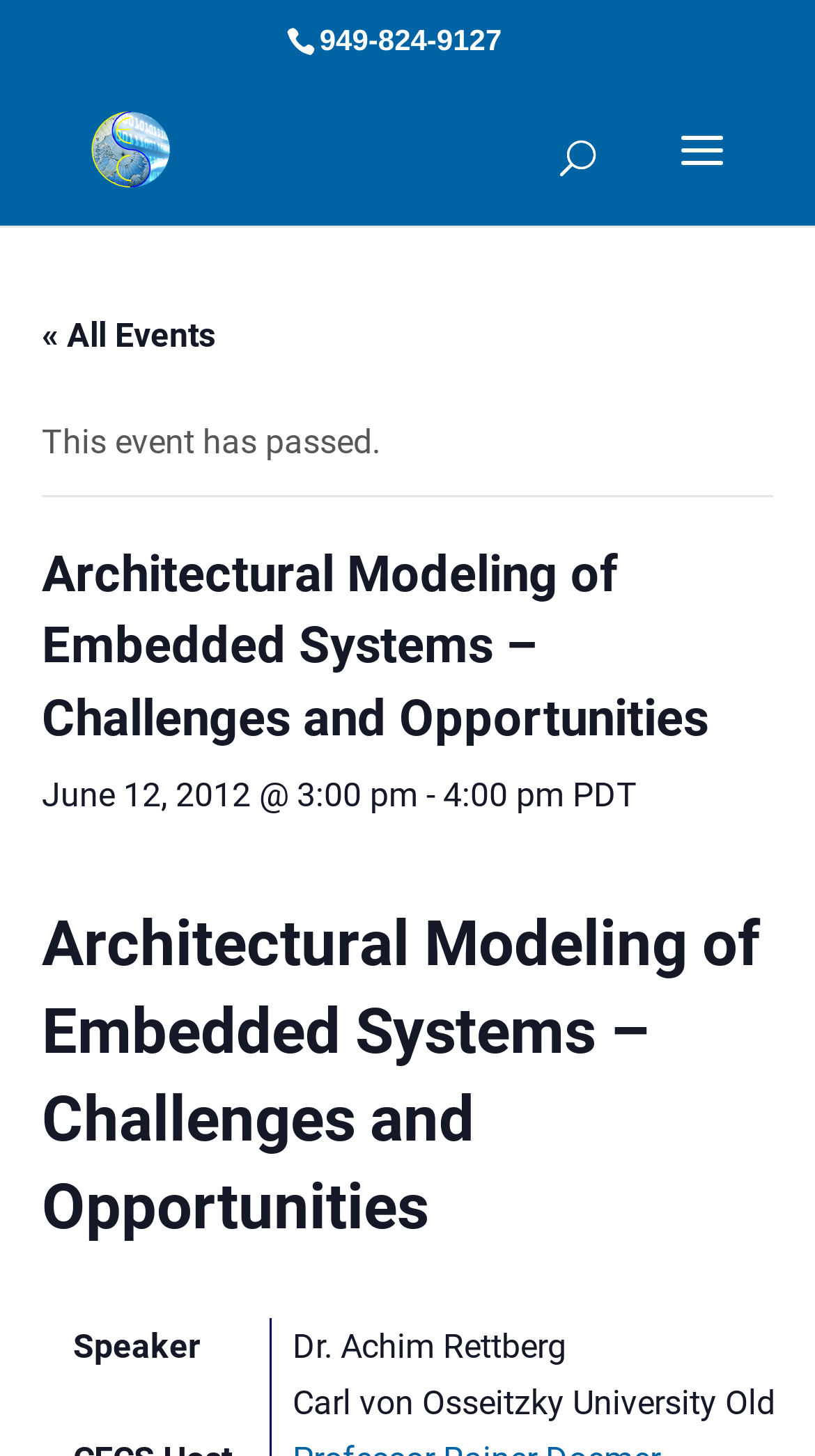Is the event still ongoing?
Kindly offer a comprehensive and detailed response to the question.

I found the static text element with the bounding box coordinates [0.051, 0.29, 0.467, 0.317] that says 'This event has passed.'. This indicates that the event is no longer ongoing.